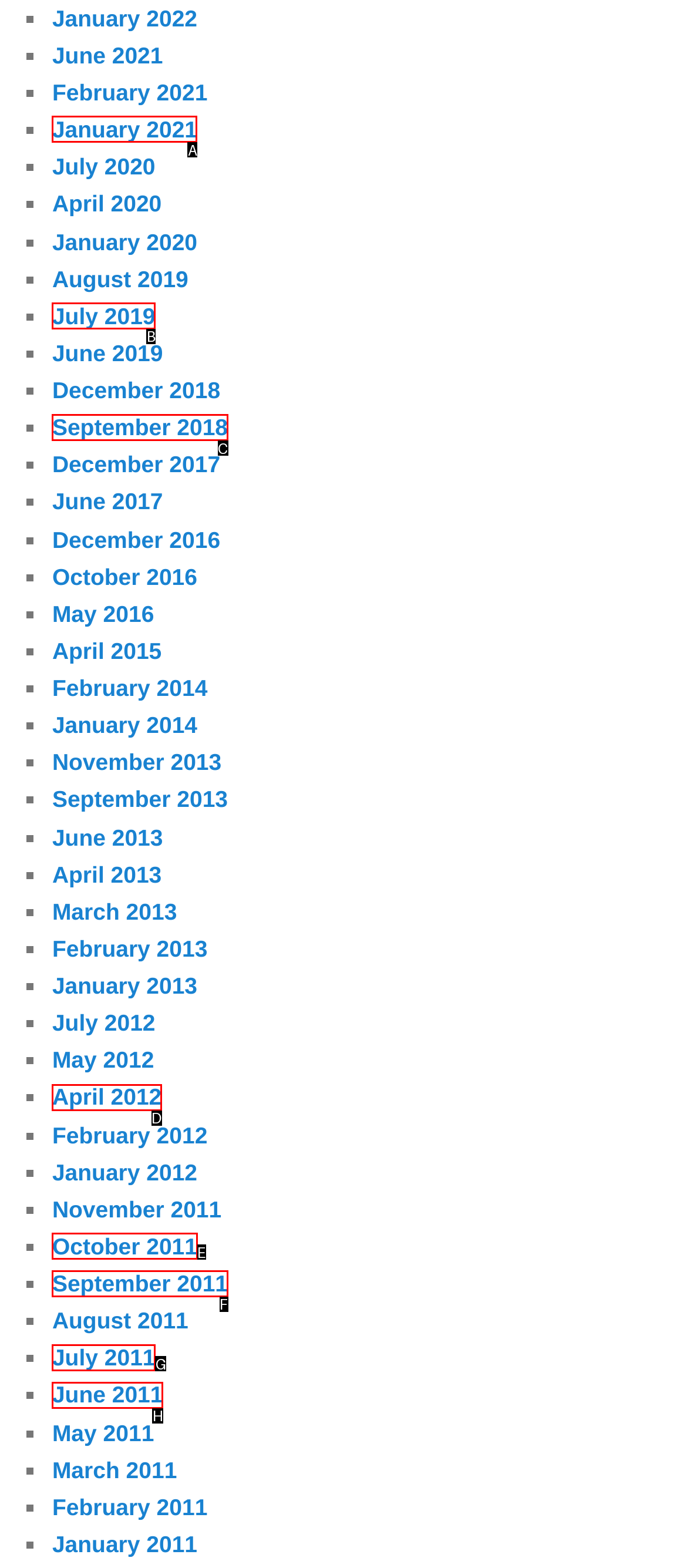Identify the HTML element to select in order to accomplish the following task: Access January 2021
Reply with the letter of the chosen option from the given choices directly.

A